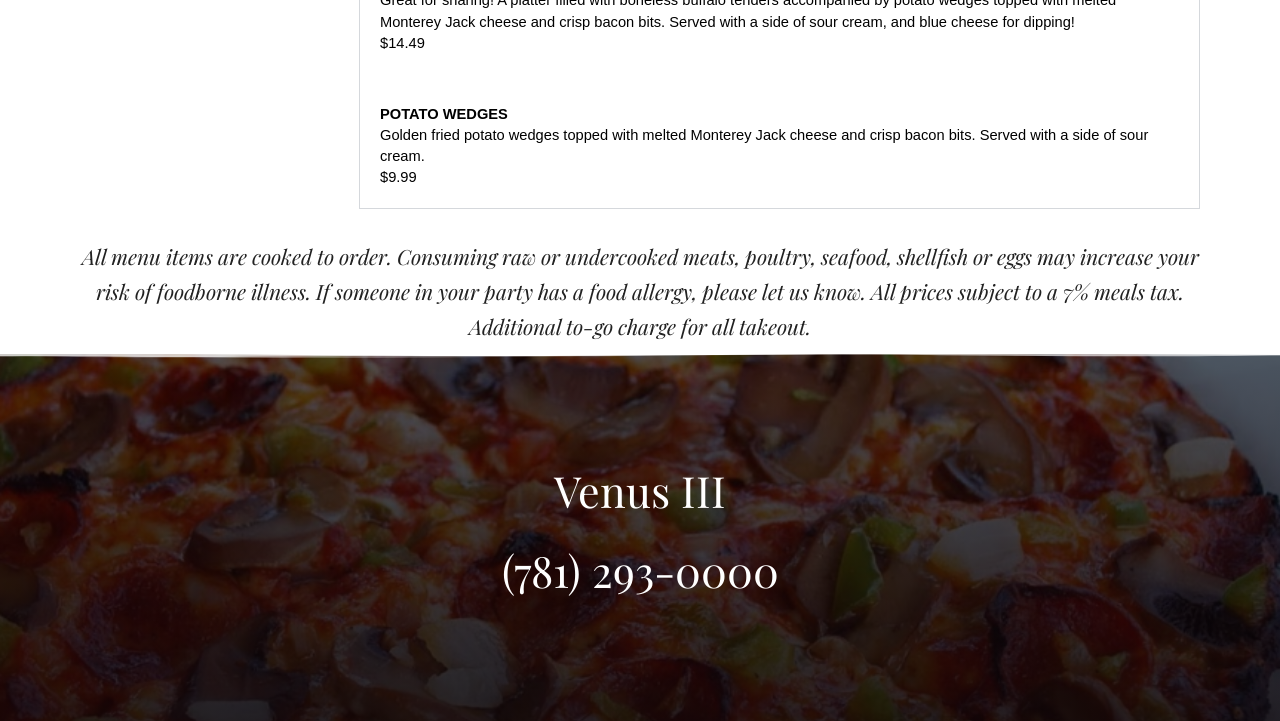Answer the question in one word or a short phrase:
What is the side dish served with Potato Wedges?

sour cream